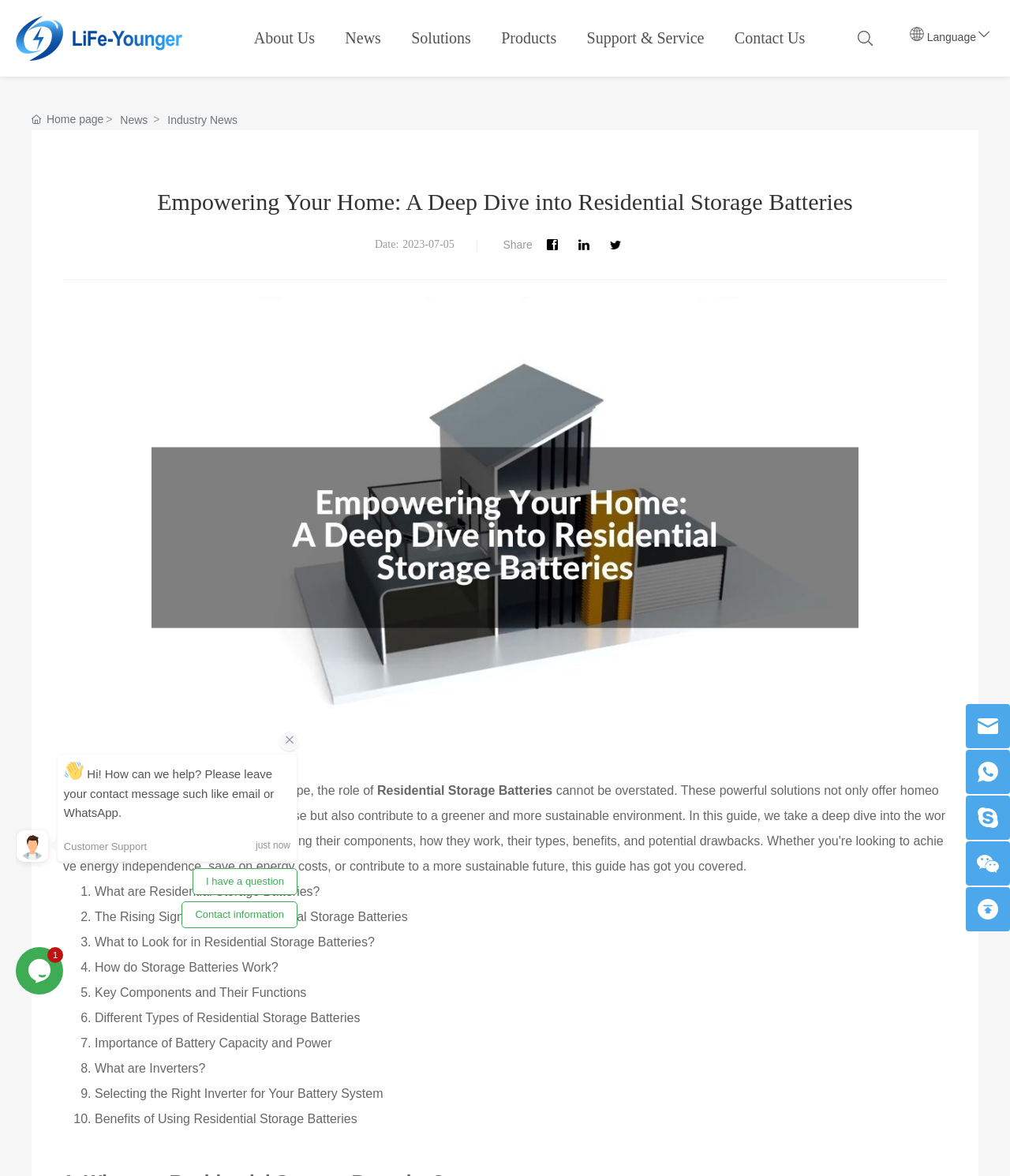Extract the primary heading text from the webpage.

Empowering Your Home: A Deep Dive into Residential Storage Batteries